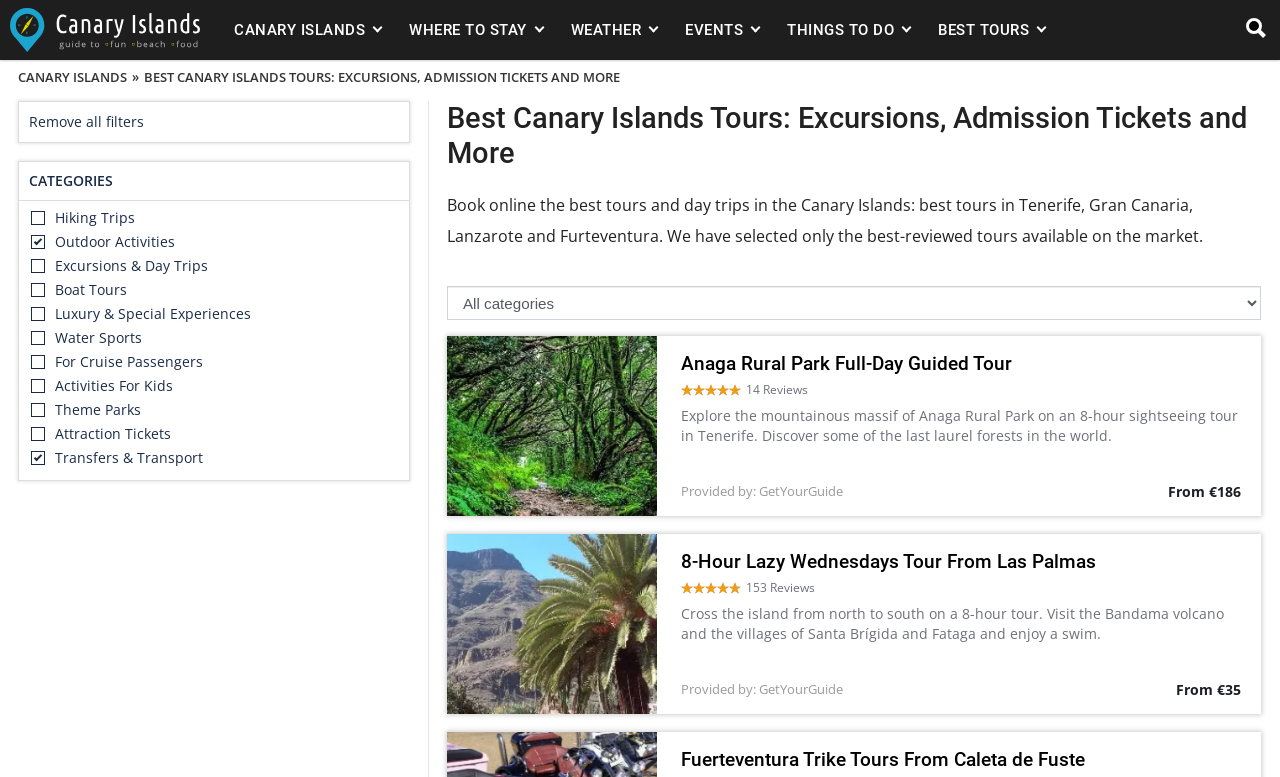Who provides the '8-Hour Lazy Wednesdays Tour From Las Palmas'?
Refer to the image and provide a thorough answer to the question.

The webpage lists the provider of the '8-Hour Lazy Wednesdays Tour From Las Palmas' as 'GetYourGuide', suggesting that this company is the tour operator or supplier.